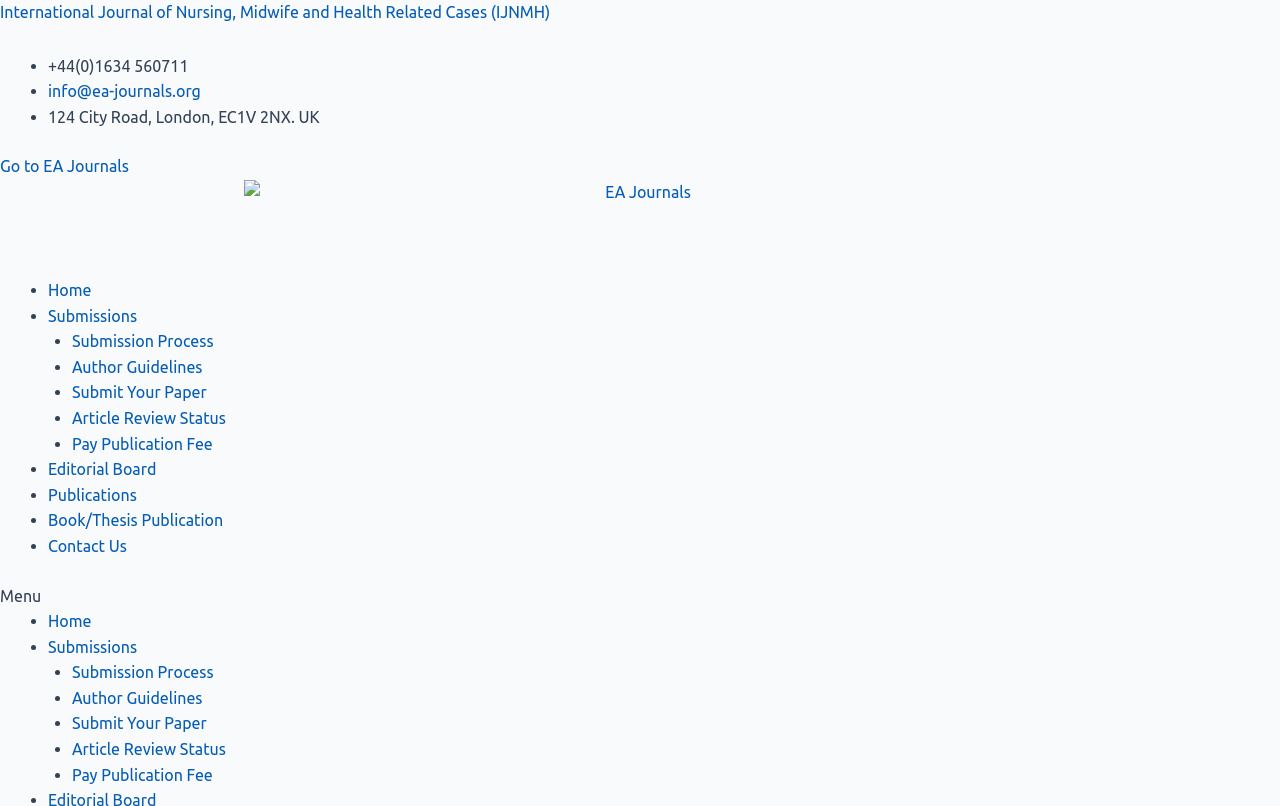Could you highlight the region that needs to be clicked to execute the instruction: "Contact EA Journals via phone"?

[0.038, 0.07, 0.147, 0.093]